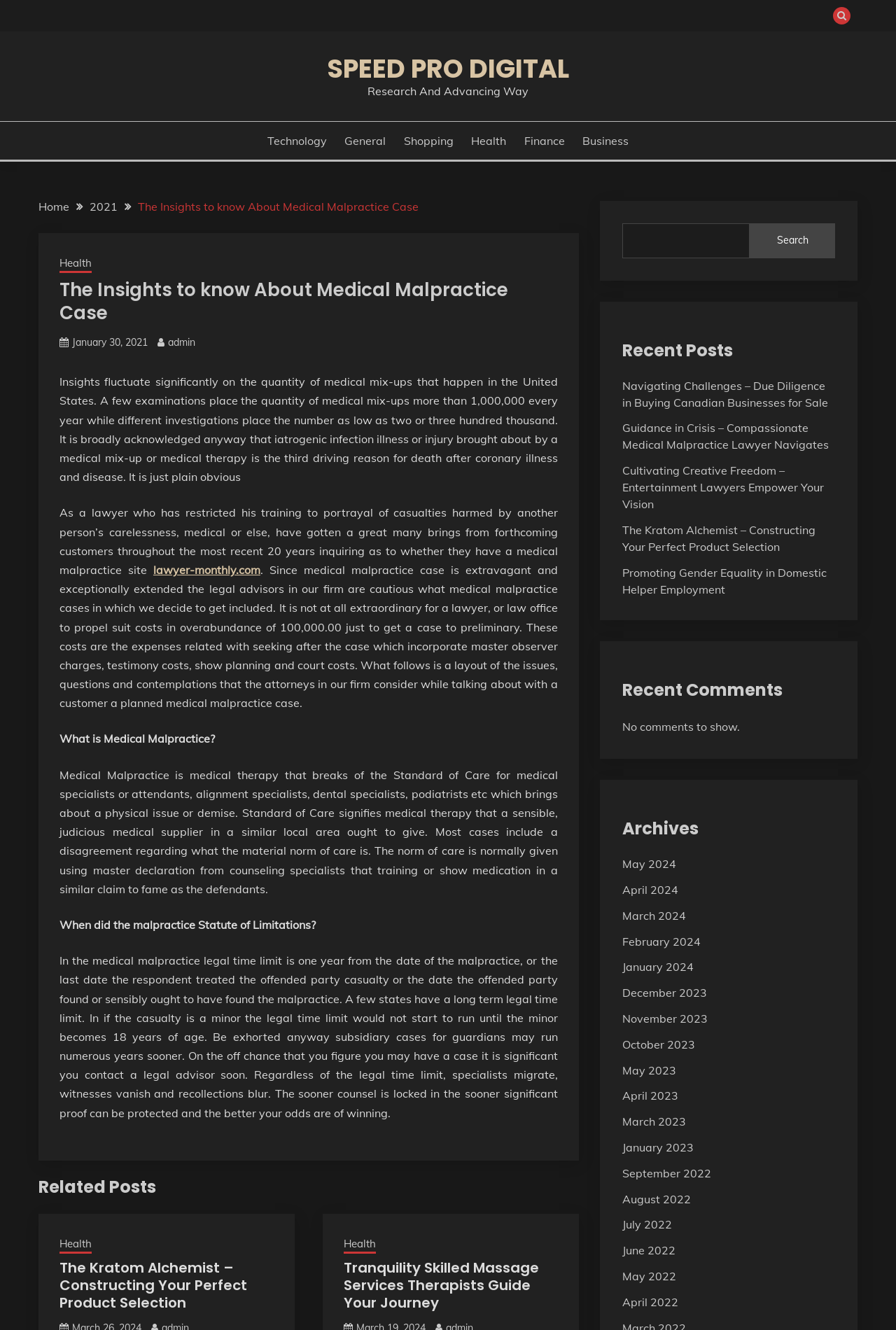What is the 'Standard of Care' in medical malpractice cases?
Please answer the question with a detailed and comprehensive explanation.

According to the article, the 'Standard of Care' in medical malpractice cases refers to the reasonable medical treatment that a prudent, judicious medical provider in a similar community would provide, which is often established through expert testimony from consulting specialists.